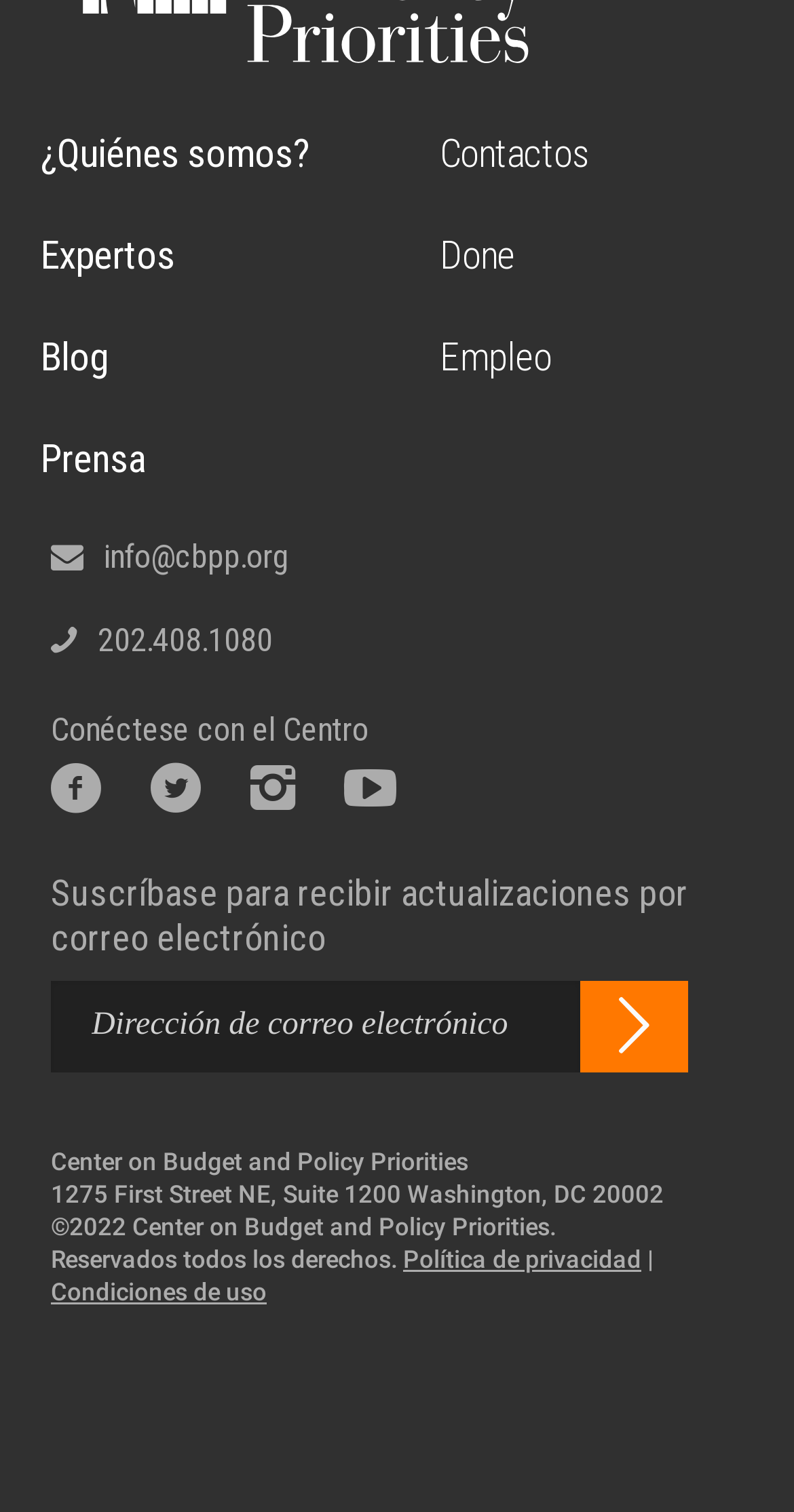Locate the bounding box coordinates of the area that needs to be clicked to fulfill the following instruction: "Check Política de privacidad". The coordinates should be in the format of four float numbers between 0 and 1, namely [left, top, right, bottom].

[0.508, 0.824, 0.808, 0.842]